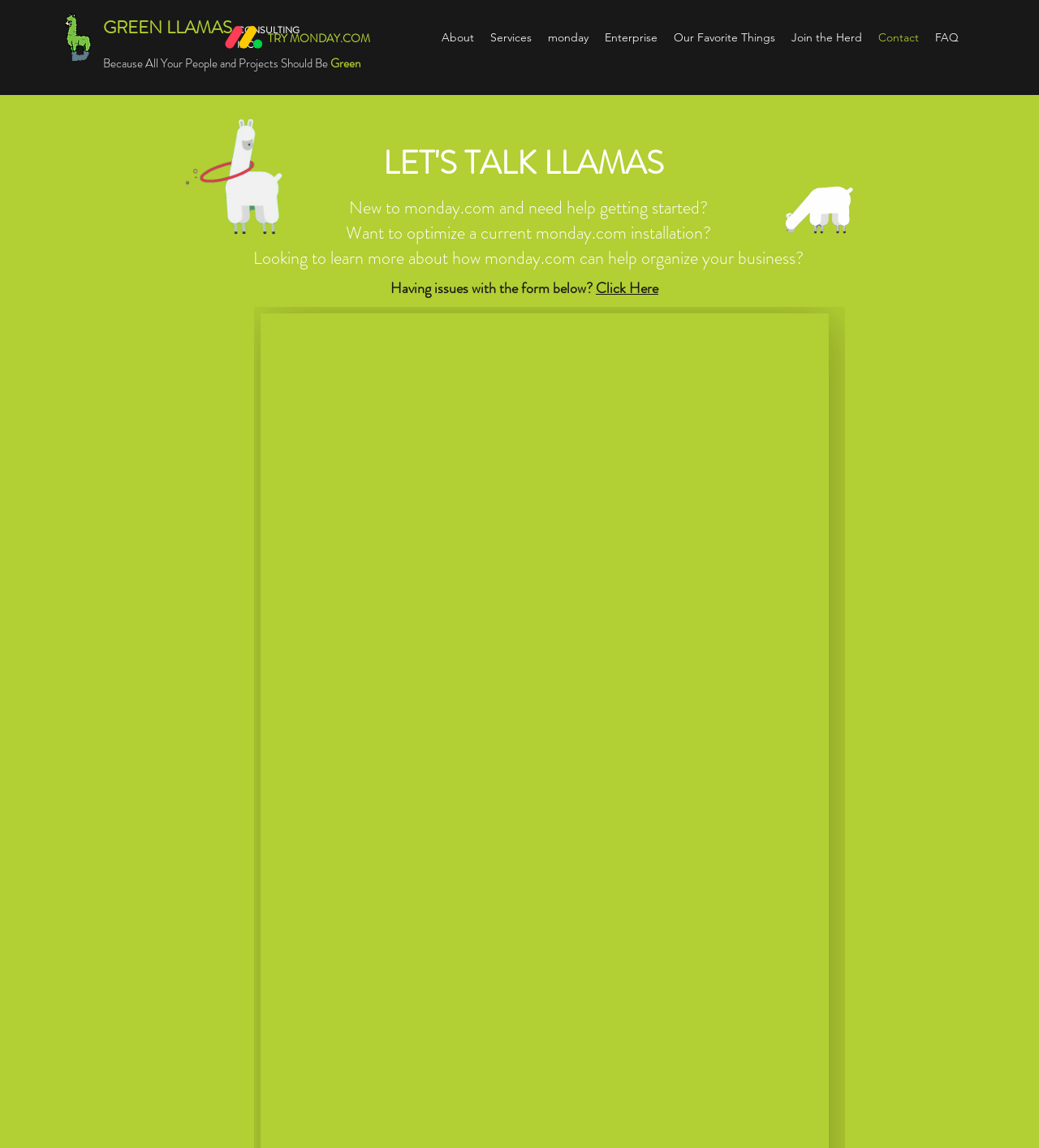Provide the bounding box coordinates of the UI element that matches the description: "monday".

[0.52, 0.022, 0.574, 0.043]